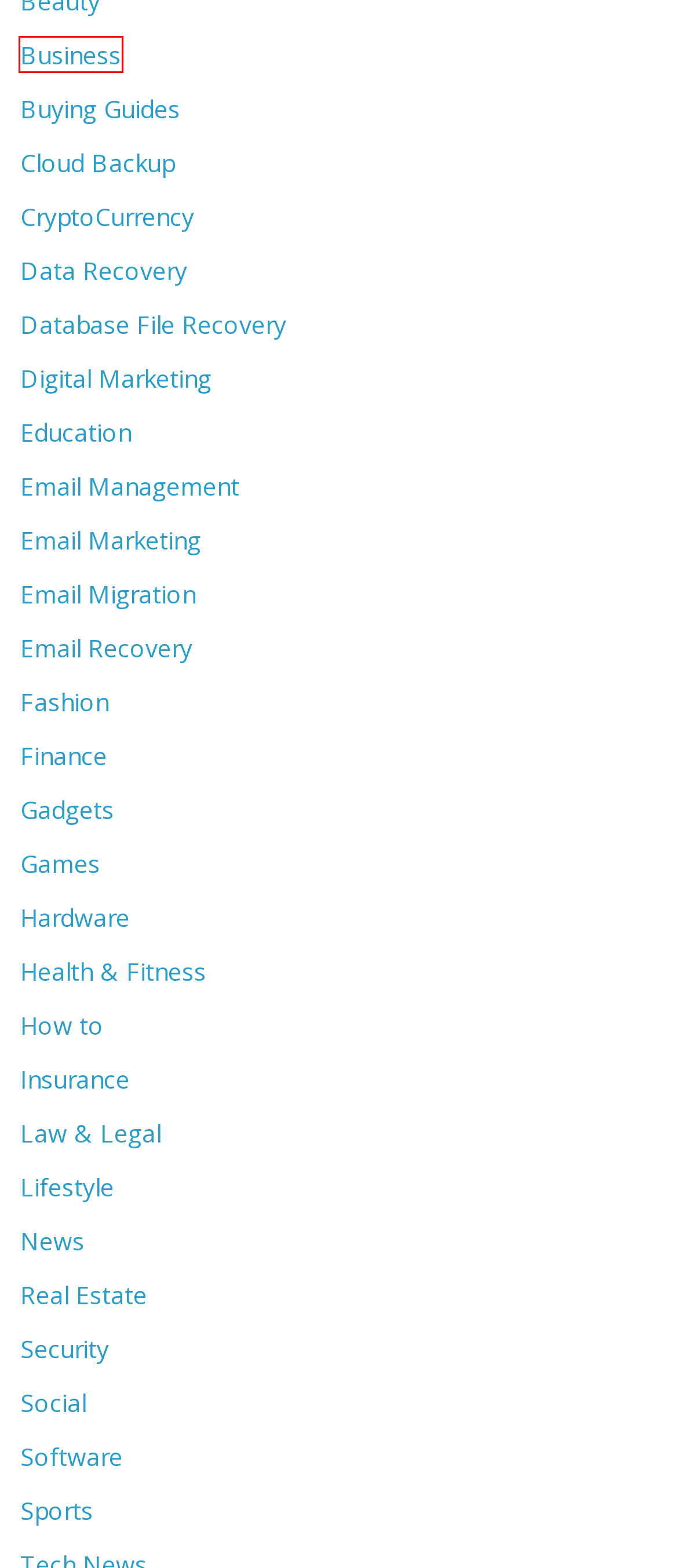Examine the screenshot of a webpage with a red bounding box around an element. Then, select the webpage description that best represents the new page after clicking the highlighted element. Here are the descriptions:
A. Lifestyle Archives - Transfer Emails
B. Law & Legal Archives - Transfer Emails
C. Data Recovery Archives - Transfer Emails
D. Software Archives - Transfer Emails
E. Finance Archives - Transfer Emails
F. Business Archives - Transfer Emails
G. Insurance Archives - Transfer Emails
H. Buying Guides Archives - Transfer Emails

F